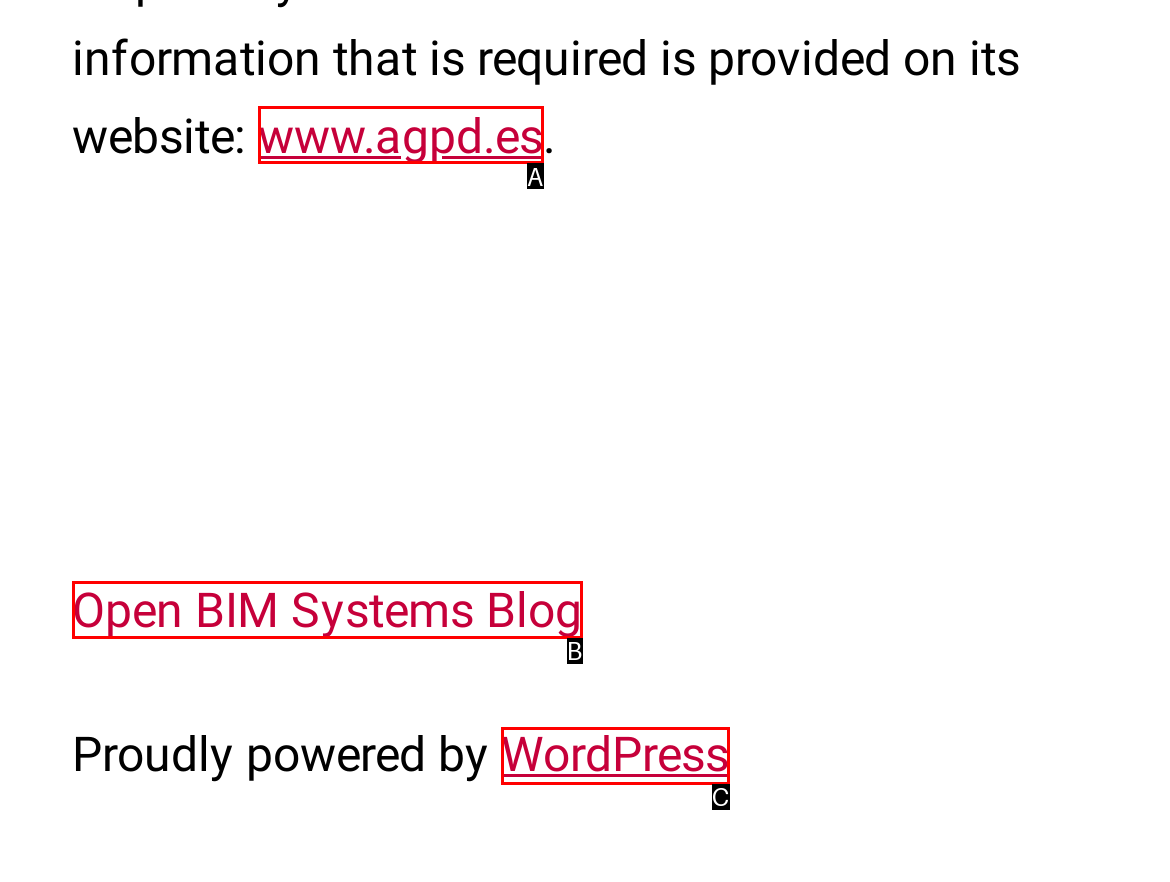From the description: Open BIM Systems Blog, identify the option that best matches and reply with the letter of that option directly.

B